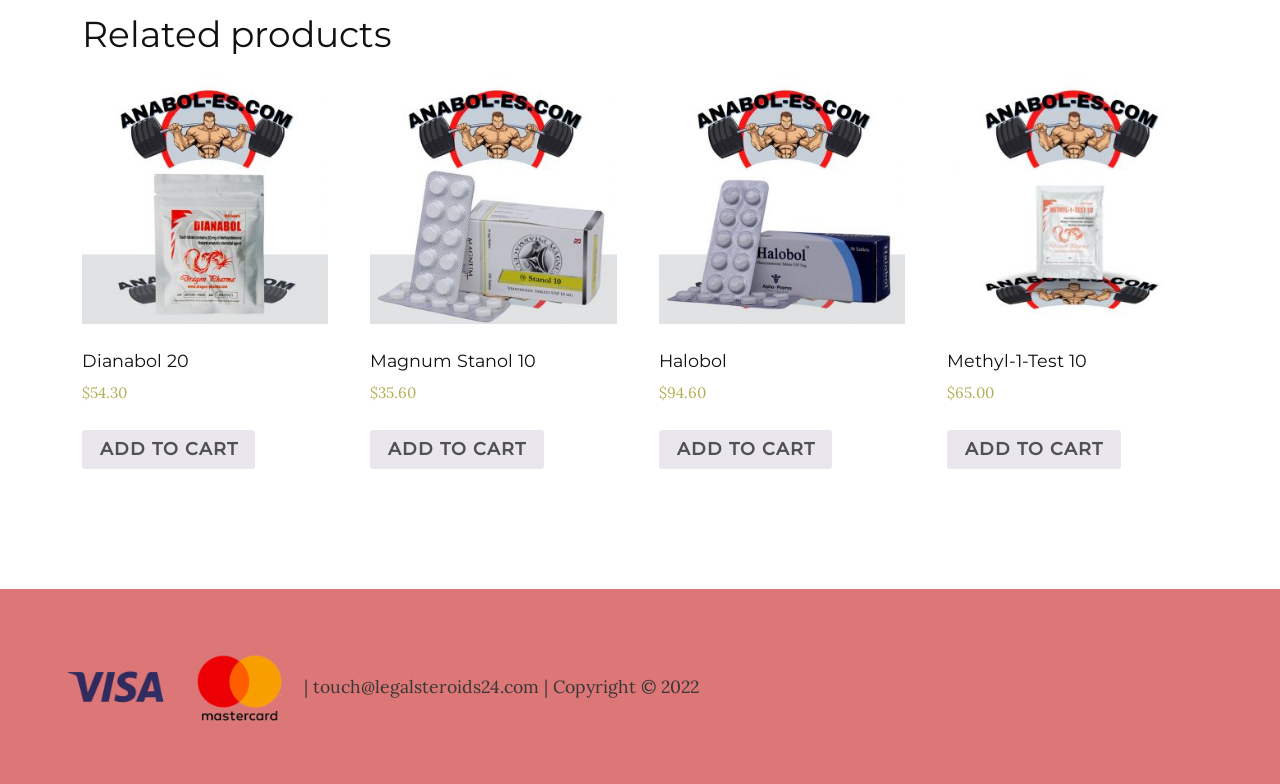Pinpoint the bounding box coordinates of the element to be clicked to execute the instruction: "View product details of Methyl-1-Test 10".

[0.74, 0.099, 0.932, 0.516]